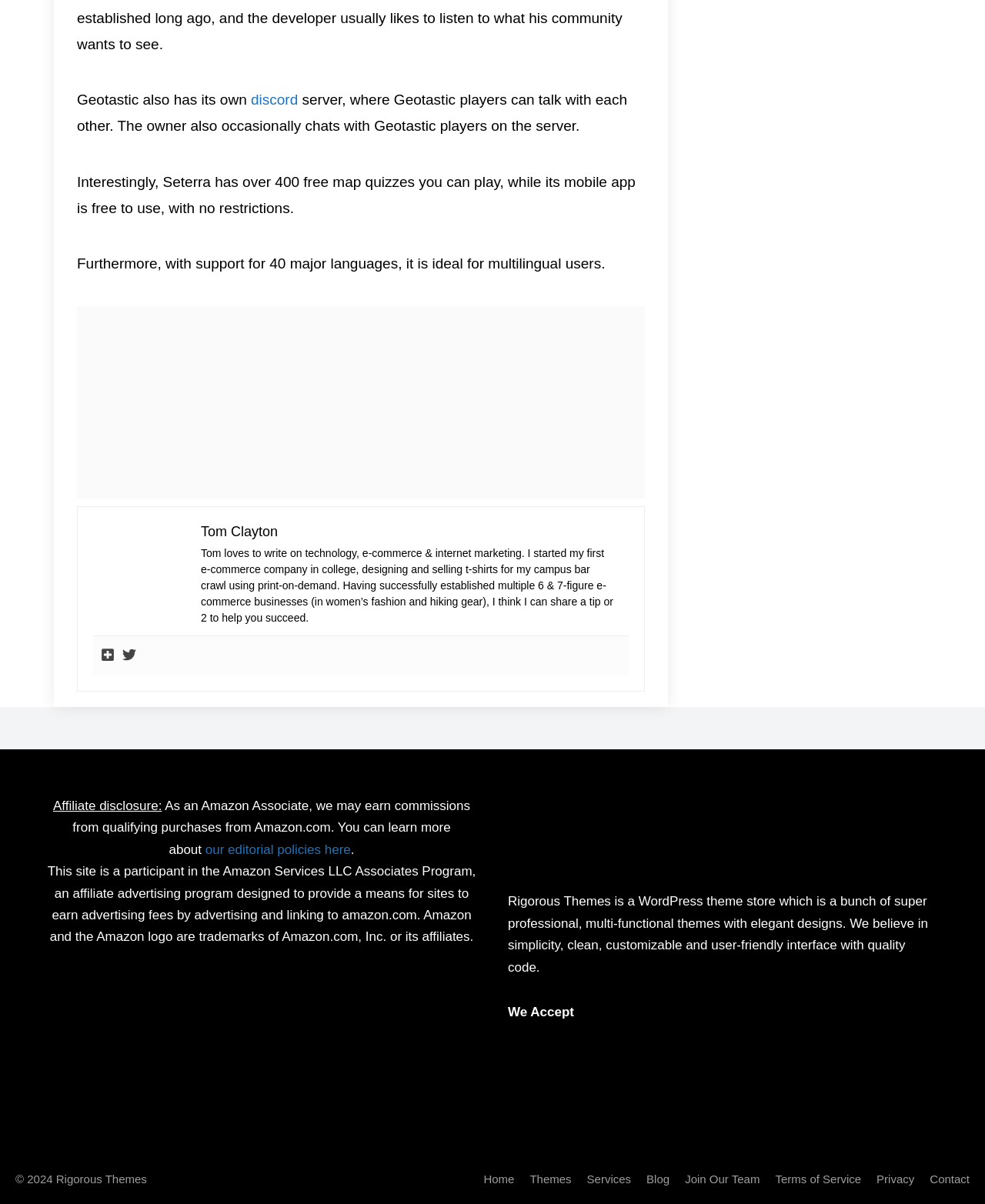Identify the bounding box coordinates for the element that needs to be clicked to fulfill this instruction: "go to the Home page". Provide the coordinates in the format of four float numbers between 0 and 1: [left, top, right, bottom].

[0.491, 0.974, 0.522, 0.985]